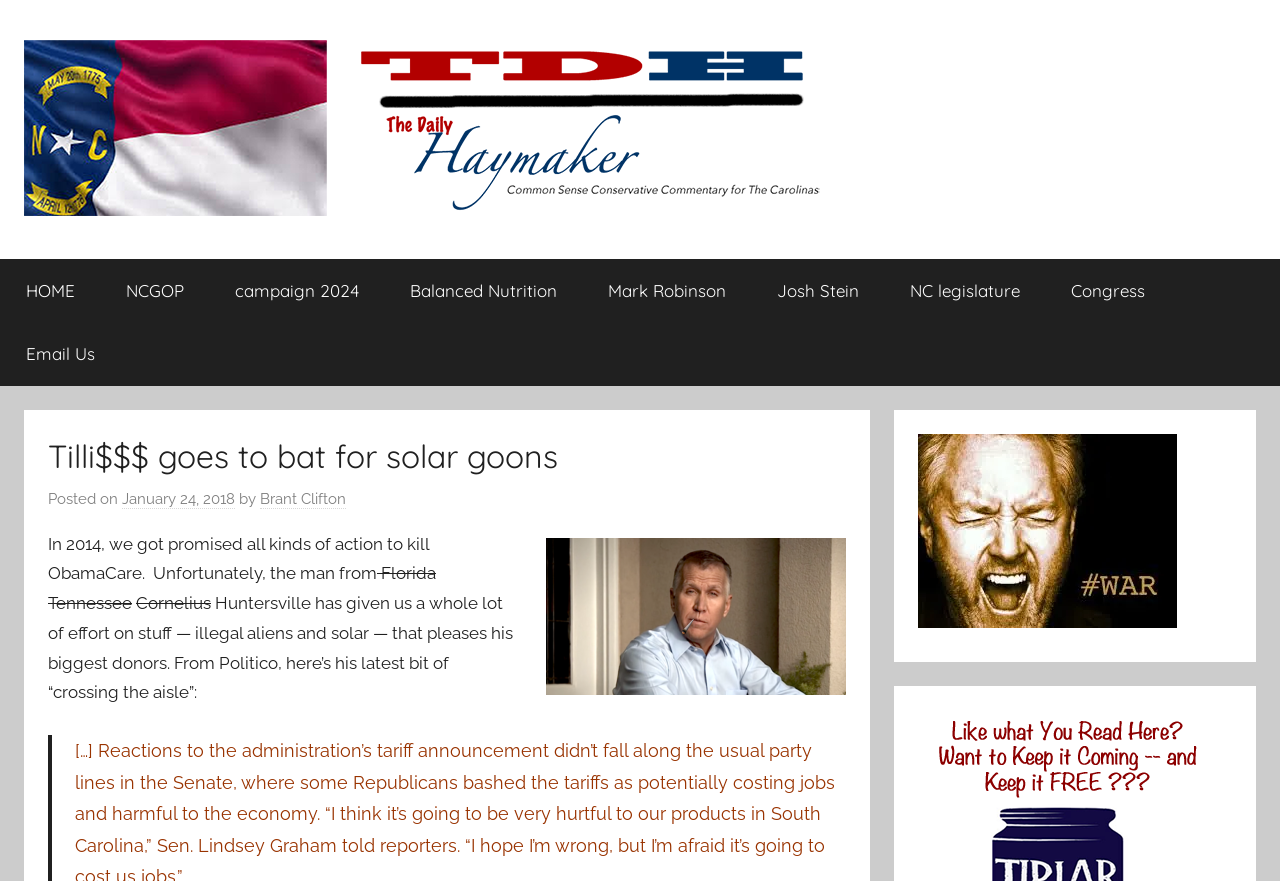Find the headline of the webpage and generate its text content.

Tilli$$$ goes to bat for solar goons